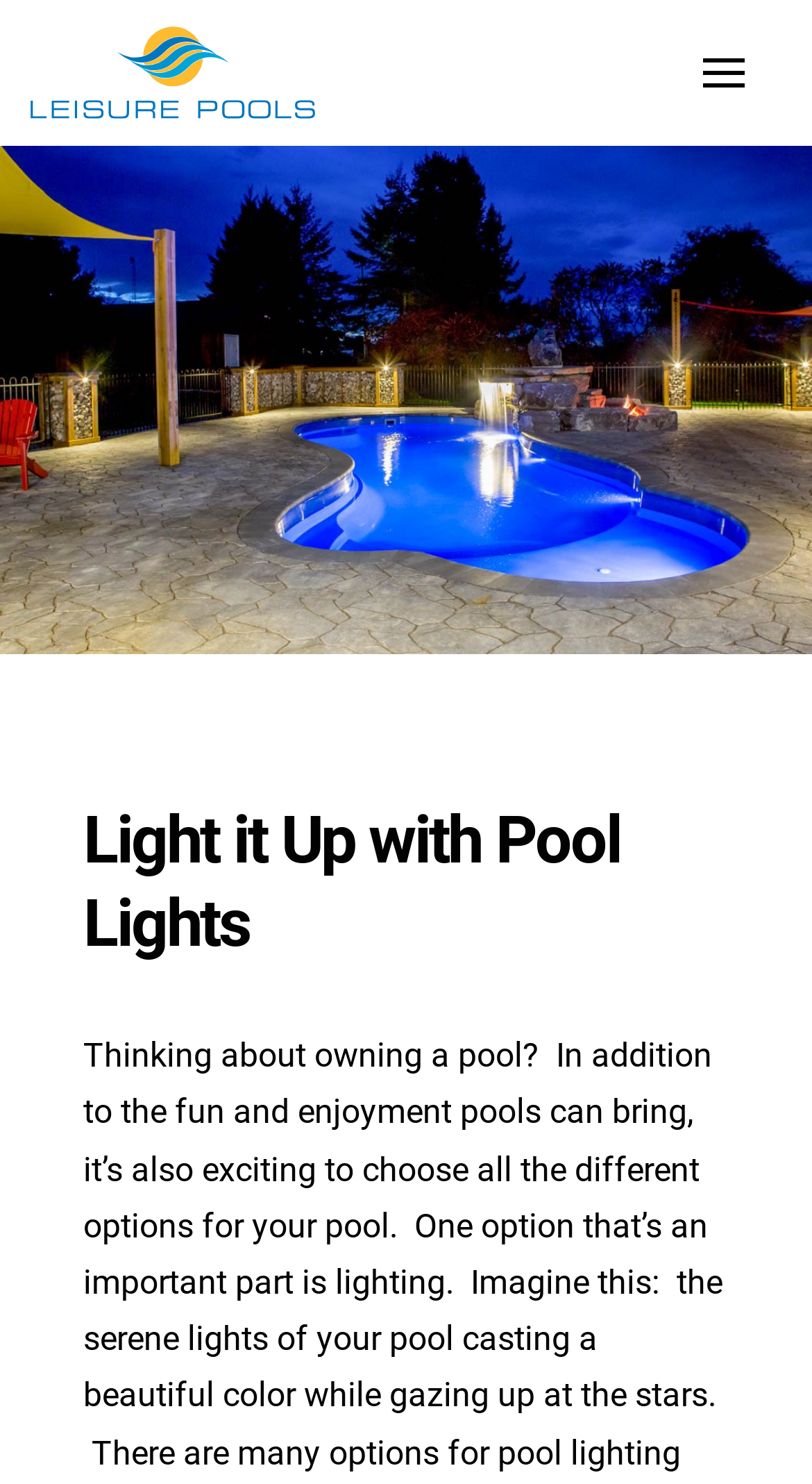Can you find and generate the webpage's heading?

Light it Up with Pool Lights